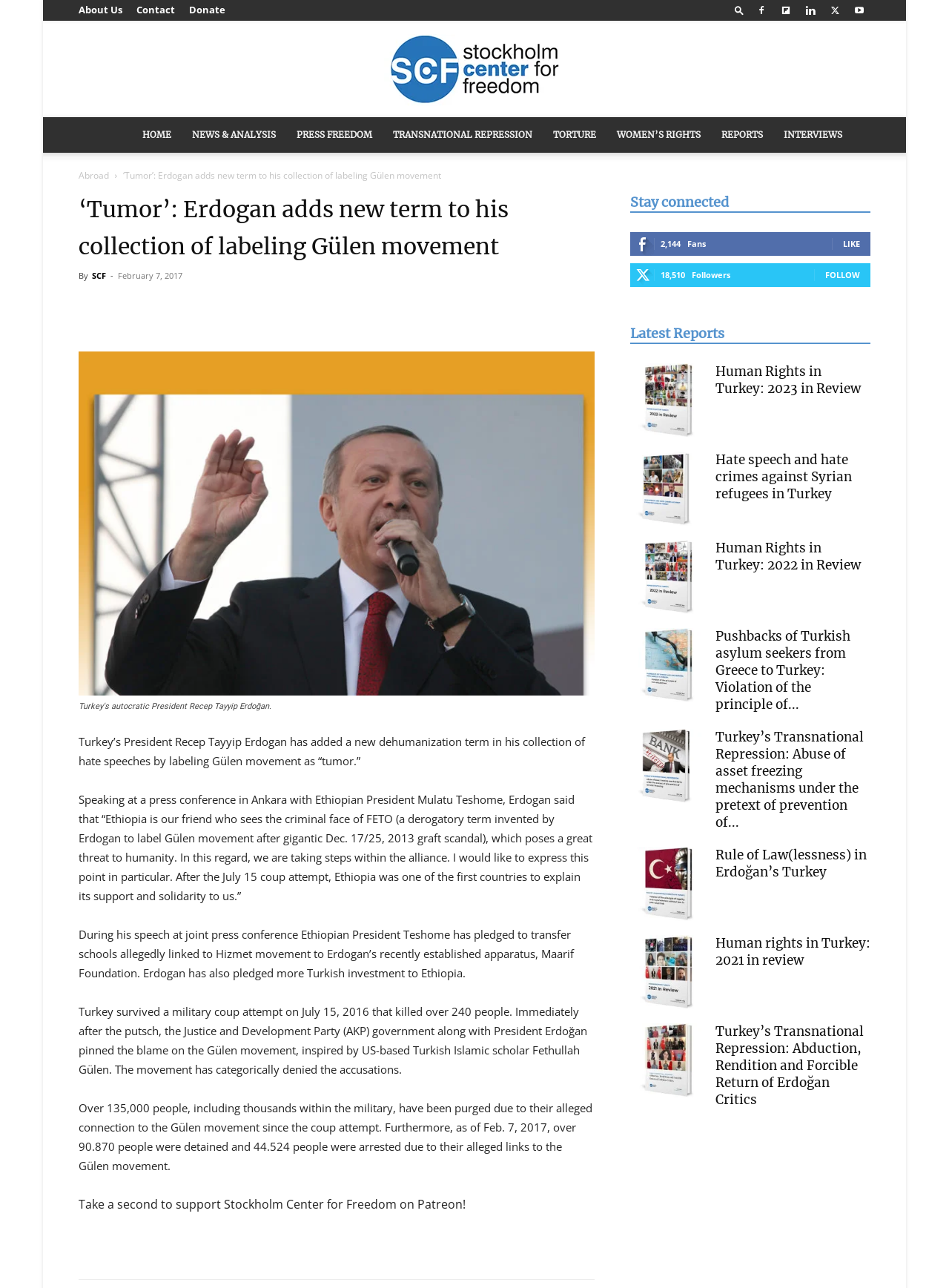Identify the bounding box of the UI component described as: "title="More"".

[0.429, 0.229, 0.462, 0.252]